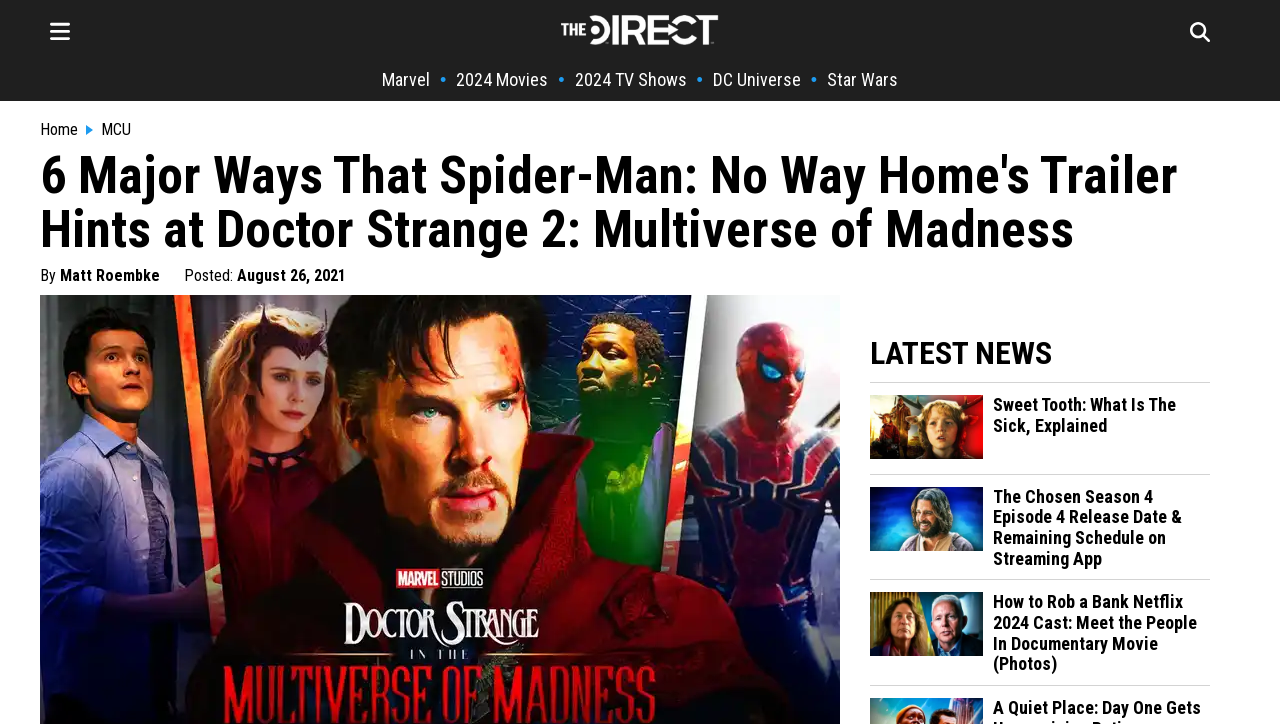Describe every aspect of the webpage in a detailed manner.

The webpage is an article discussing the connections between the Spider-Man: No Way Home trailer and the upcoming Doctor Strange and the Multiverse of Madness movie. At the top of the page, there is a logo image of "The Direct" on the left, accompanied by a link to the homepage. On the right side, there are several links to different categories, including Marvel, 2024 Movies, 2024 TV Shows, DC Universe, and Star Wars.

Below the top section, the main article title "6 Major Ways That Spider-Man: No Way Home's Trailer Hints at Doctor Strange 2: Multiverse of Madness" is prominently displayed. The author's name, Matt Roembke, and the posting date, August 26, 2021, are listed below the title.

The main content of the article is not explicitly described in the accessibility tree, but it likely discusses the six ways the Spider-Man trailer hints at the Doctor Strange movie.

On the right side of the page, there is a section labeled "LATEST NEWS" with three news article links, each accompanied by an image. The articles are about Sweet Tooth, The Chosen Season 4, and a Netflix documentary movie called "How to Rob a Bank".